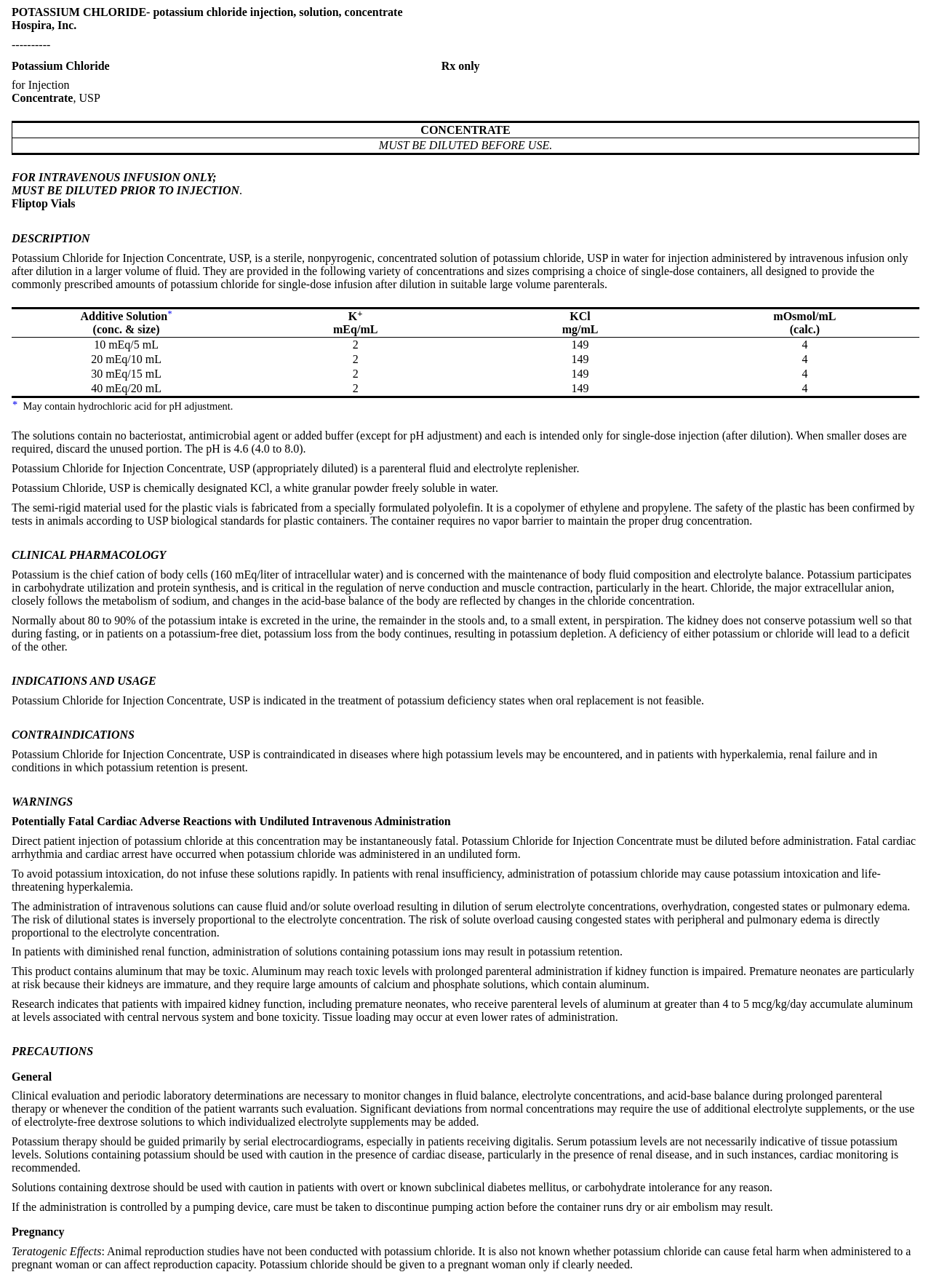What is the consequence of administering undiluted Potassium Chloride for Injection Concentrate?
Provide a fully detailed and comprehensive answer to the question.

The consequence of administering undiluted Potassium Chloride for Injection Concentrate can be found in the 'WARNINGS' section, which states that 'Fatal cardiac arrhythmia and cardiac arrest have occurred when potassium chloride was administered in an undiluted form'.